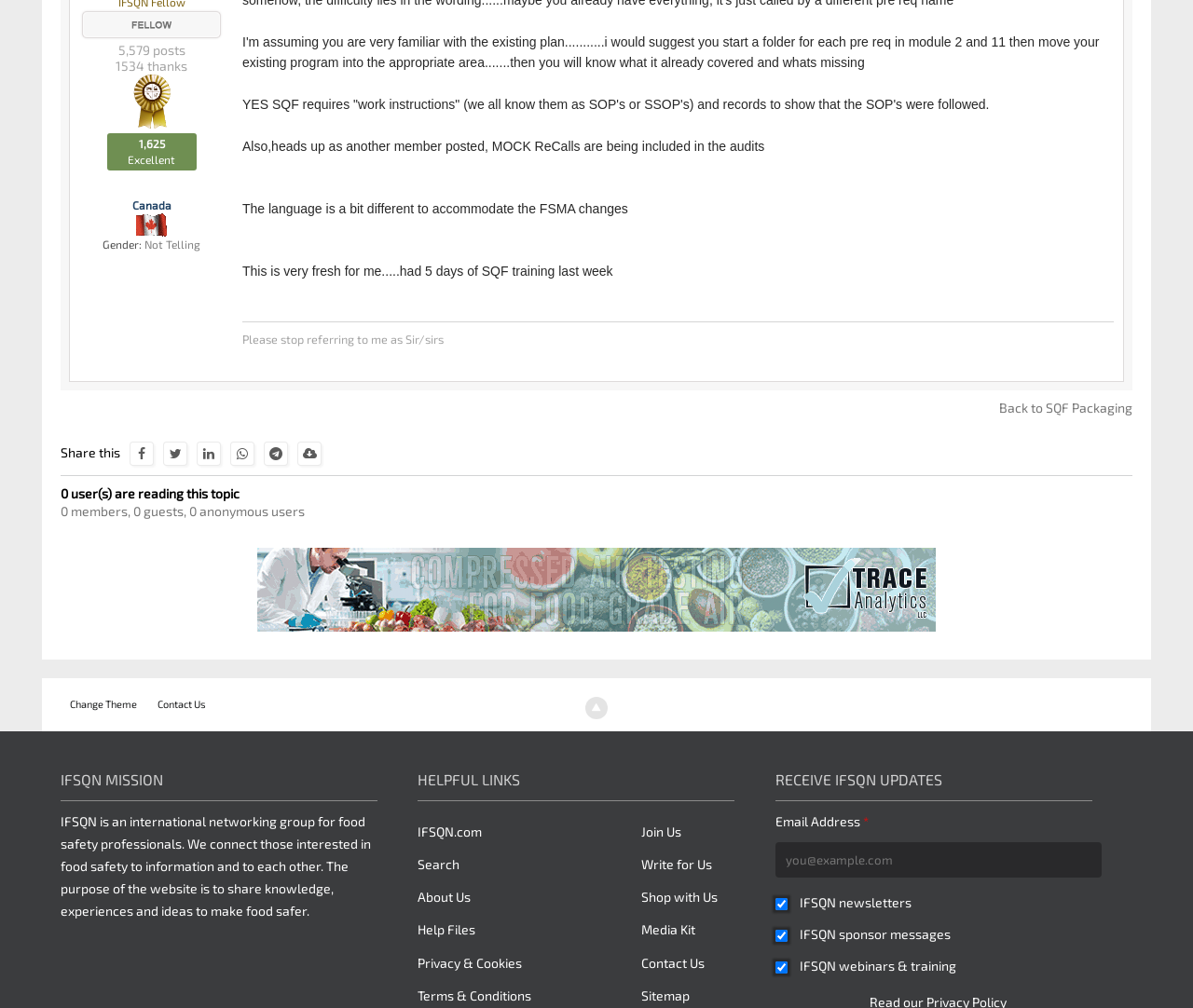Highlight the bounding box coordinates of the element that should be clicked to carry out the following instruction: "Click the 'Go to top' link". The coordinates must be given as four float numbers ranging from 0 to 1, i.e., [left, top, right, bottom].

[0.491, 0.691, 0.509, 0.713]